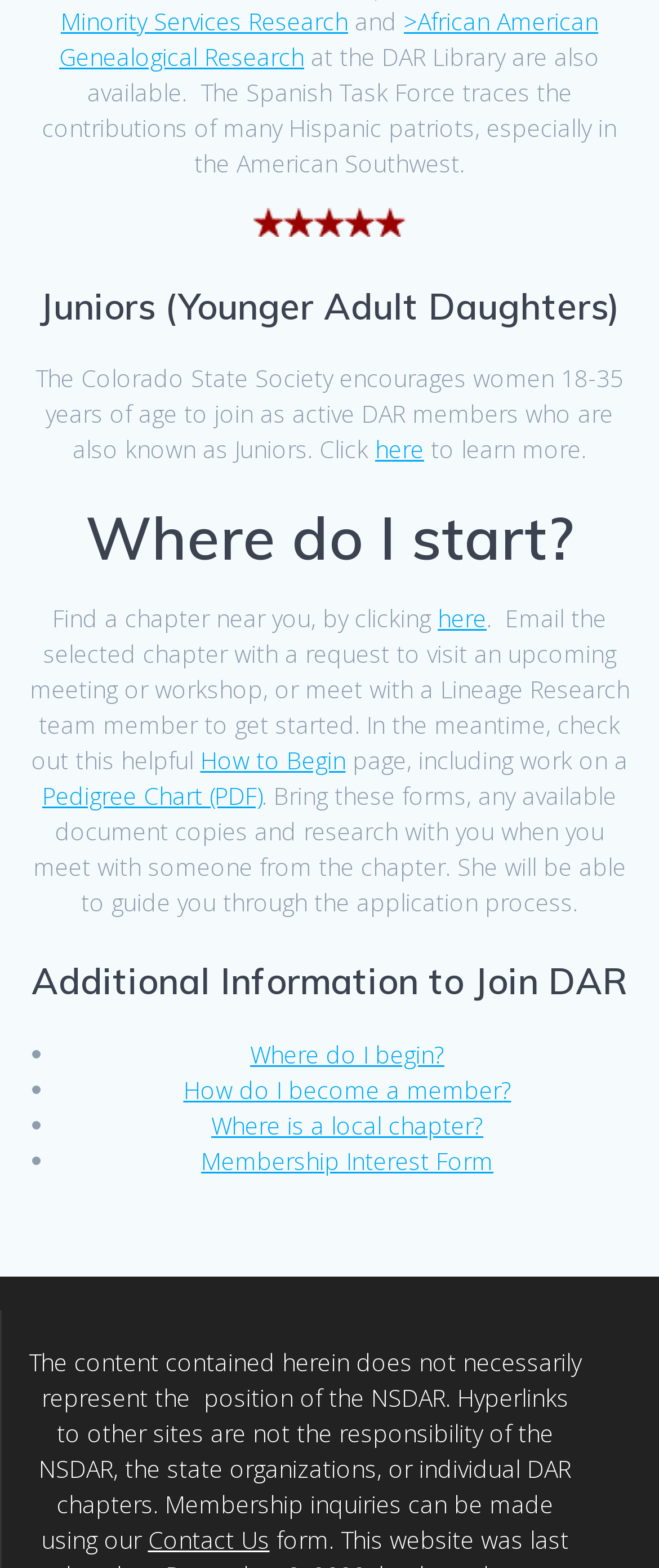Look at the image and give a detailed response to the following question: What is the age range for Juniors?

The StaticText element with the text 'The Colorado State Society encourages women 18-35 years of age to join as active DAR members who are also known as Juniors.' indicates that the age range for Juniors is 18-35 years.